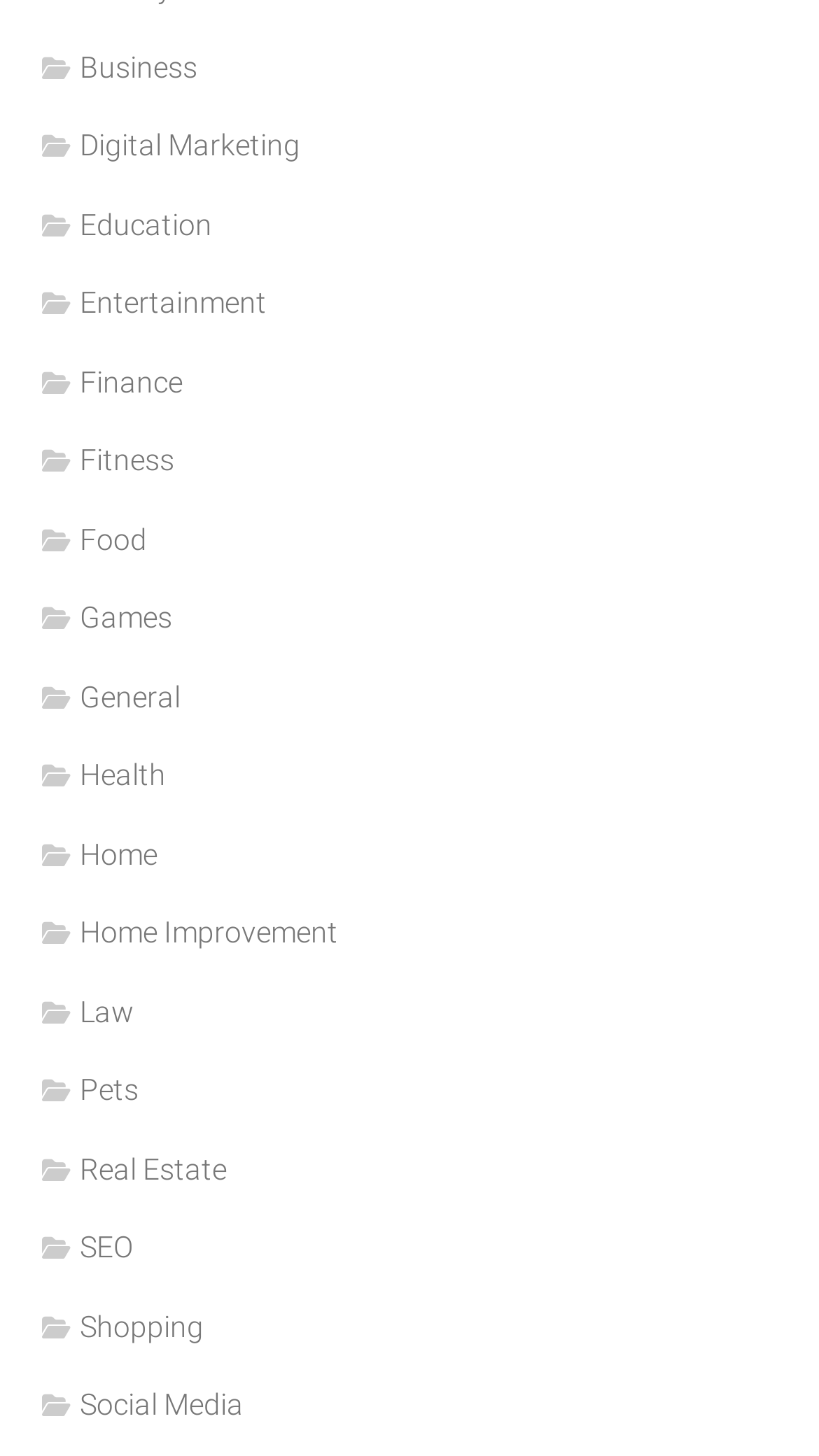Locate the bounding box coordinates of the element that should be clicked to fulfill the instruction: "Click on Business".

[0.051, 0.034, 0.241, 0.057]